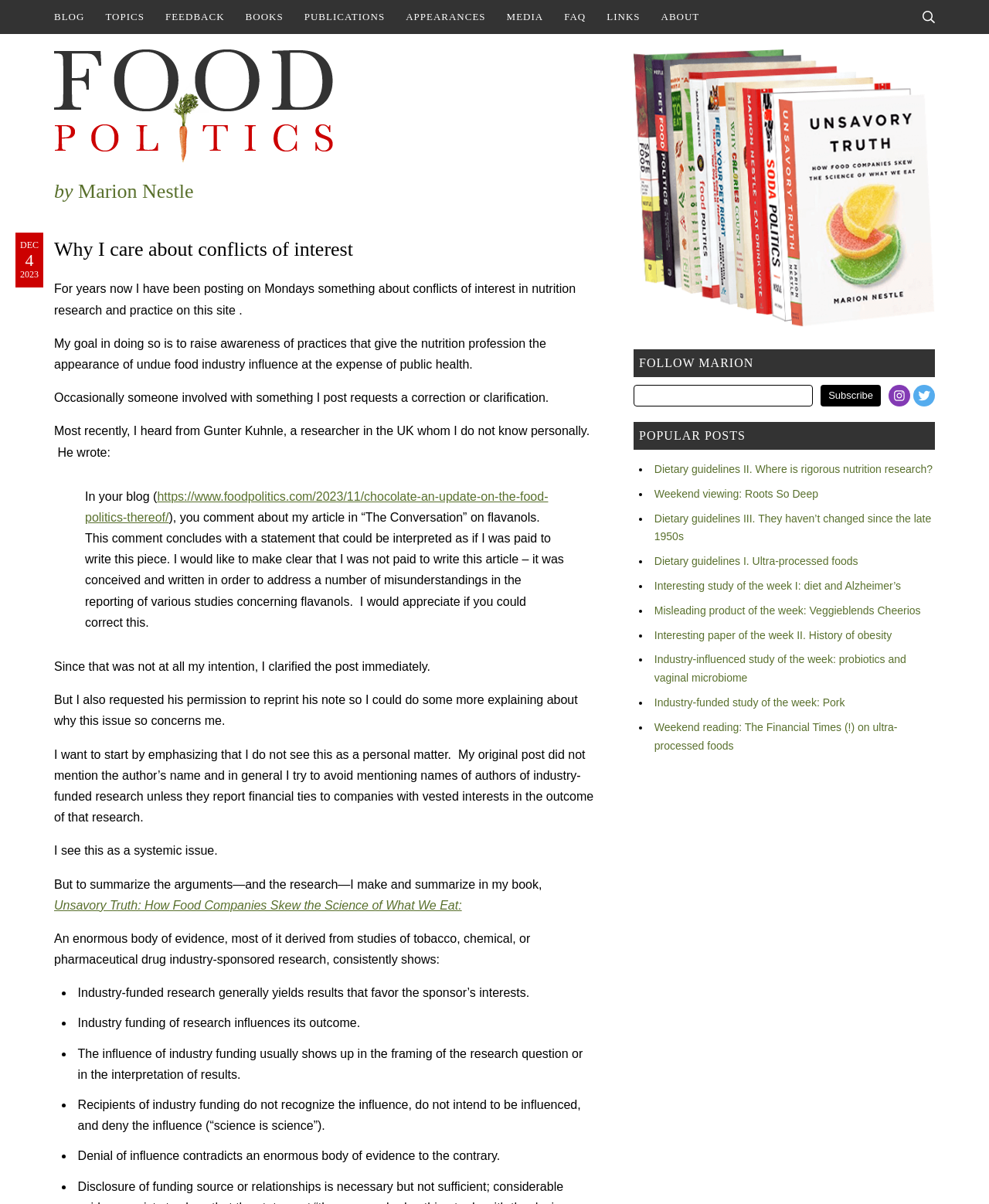Provide an in-depth caption for the elements present on the webpage.

This webpage is a blog post titled "Why I care about conflicts of interest" by Marion Nestle. At the top of the page, there is a search button and a navigation menu with links to various sections of the website, including "BLOG", "TOPICS", "FEEDBACK", and more. Below the navigation menu, there is a header section with a link to "Food Politics" and an image with the same name.

The main content of the page is a blog post that discusses conflicts of interest in nutrition research and practice. The post is divided into several paragraphs, with headings and blockquotes used to highlight important points. The author explains their goal of raising awareness about practices that give the appearance of undue food industry influence at the expense of public health.

The post also includes a correction and clarification regarding a previous article, with a blockquote containing a message from a researcher. The author then explains their approach to addressing conflicts of interest and summarizes the arguments and research presented in their book, "Unsavory Truth: How Food Companies Skew the Science of What We Eat".

The page also features a sidebar with a heading "FOLLOW MARION" and a subscription form to receive email updates. Below the subscription form, there are links to the author's social media profiles, including Instagram and Twitter. Further down the page, there is a section titled "POPULAR POSTS" with a list of links to other blog posts on the website.

Throughout the page, there are several images, including an image with the title "Food Politics" and social media icons. The overall layout is organized and easy to follow, with clear headings and concise text.